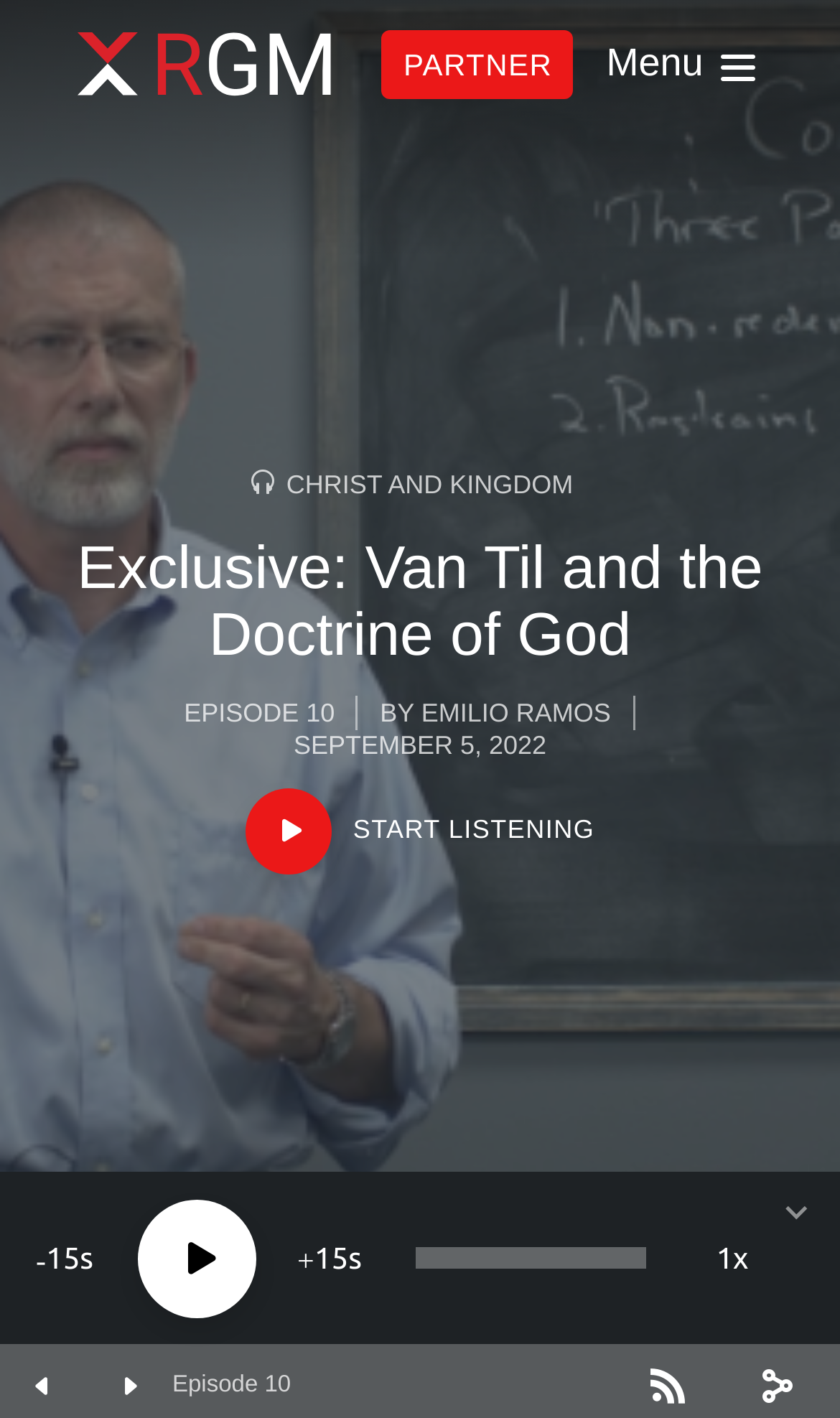Who is the author of the podcast episode?
Respond to the question with a single word or phrase according to the image.

EMILIO RAMOS